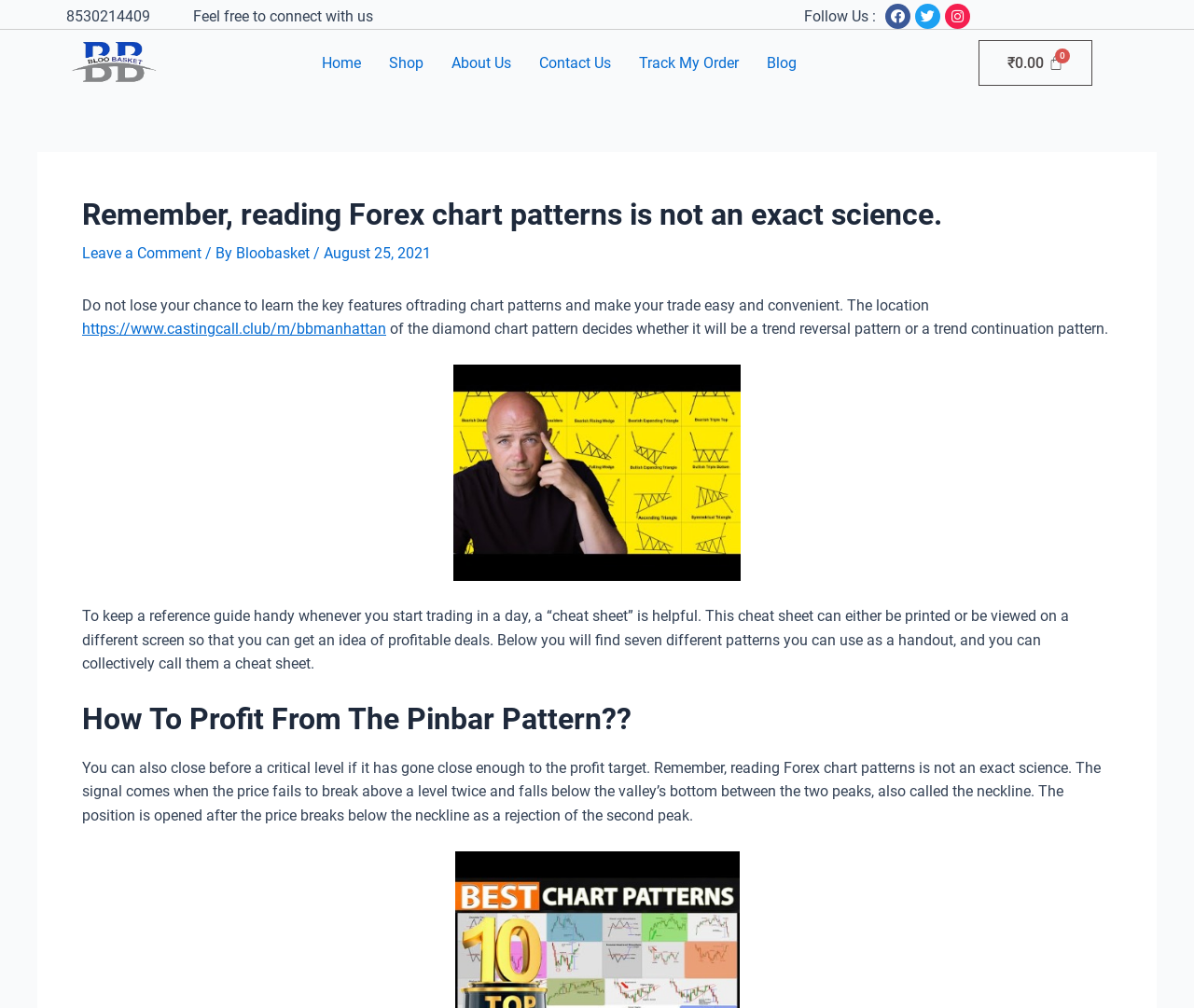Please examine the image and answer the question with a detailed explanation:
What is the significance of the neckline in the Pinbar pattern?

The neckline is significant in the Pinbar pattern because it is the level at which the price breaks below, indicating a rejection of the second peak. This is mentioned in the text 'The signal comes when the price fails to break above a level twice and falls below the valley’s bottom between the two peaks, also called the neckline.'